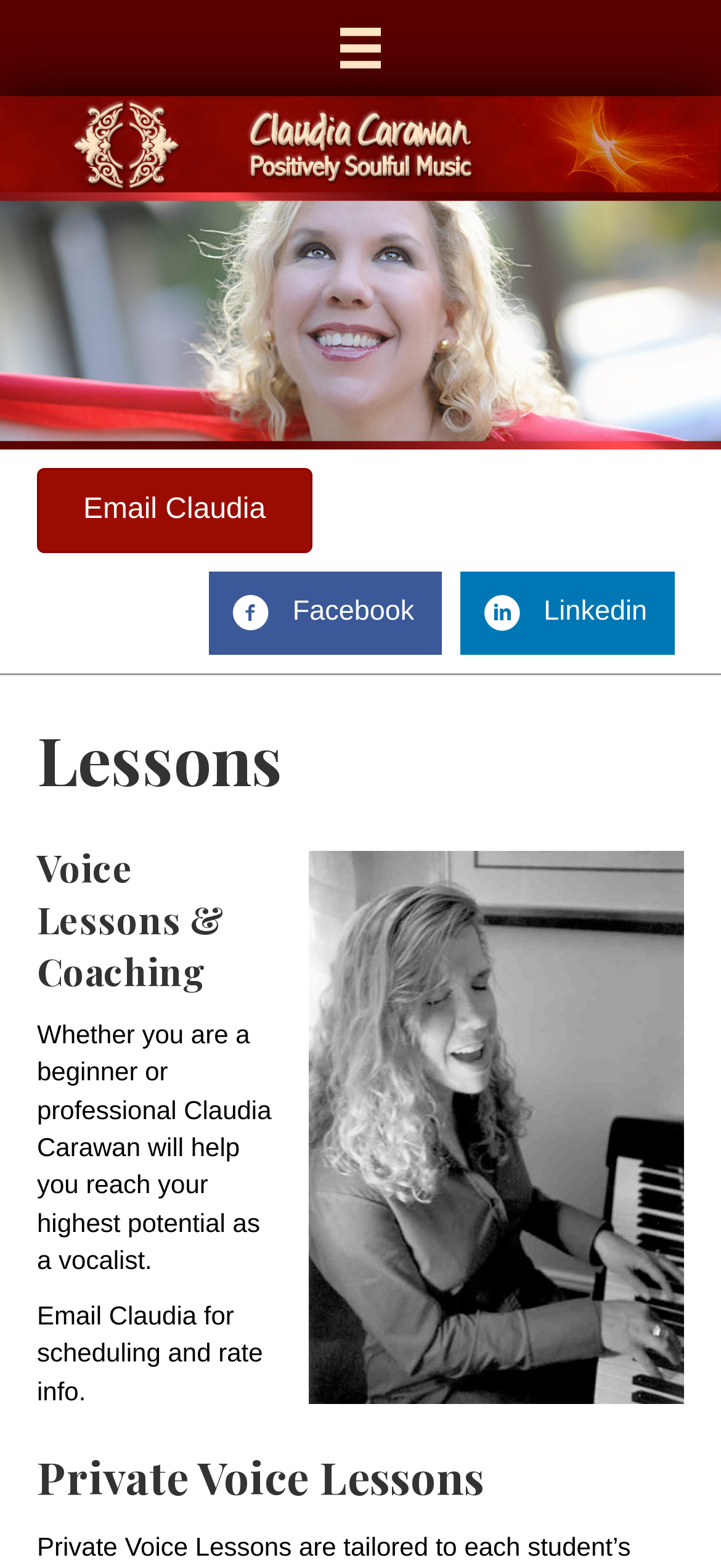How can I contact Claudia for scheduling and rate info?
Please answer the question with a detailed and comprehensive explanation.

The webpage provides a link to 'Email Claudia' which suggests that individuals can contact Claudia directly via email to inquire about scheduling and rate information for her voice lessons and coaching services.